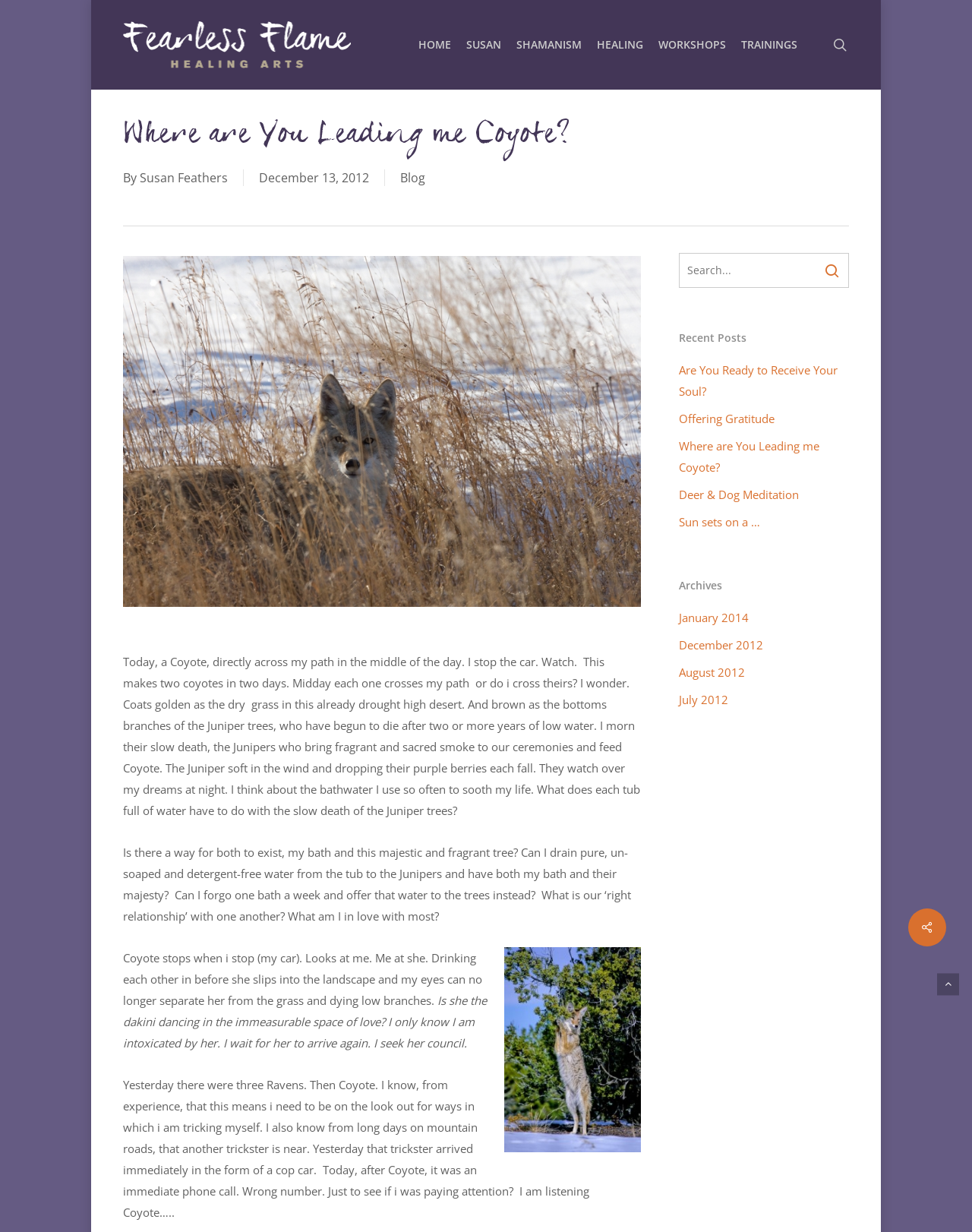Using the description "July 2012", predict the bounding box of the relevant HTML element.

[0.698, 0.559, 0.874, 0.576]